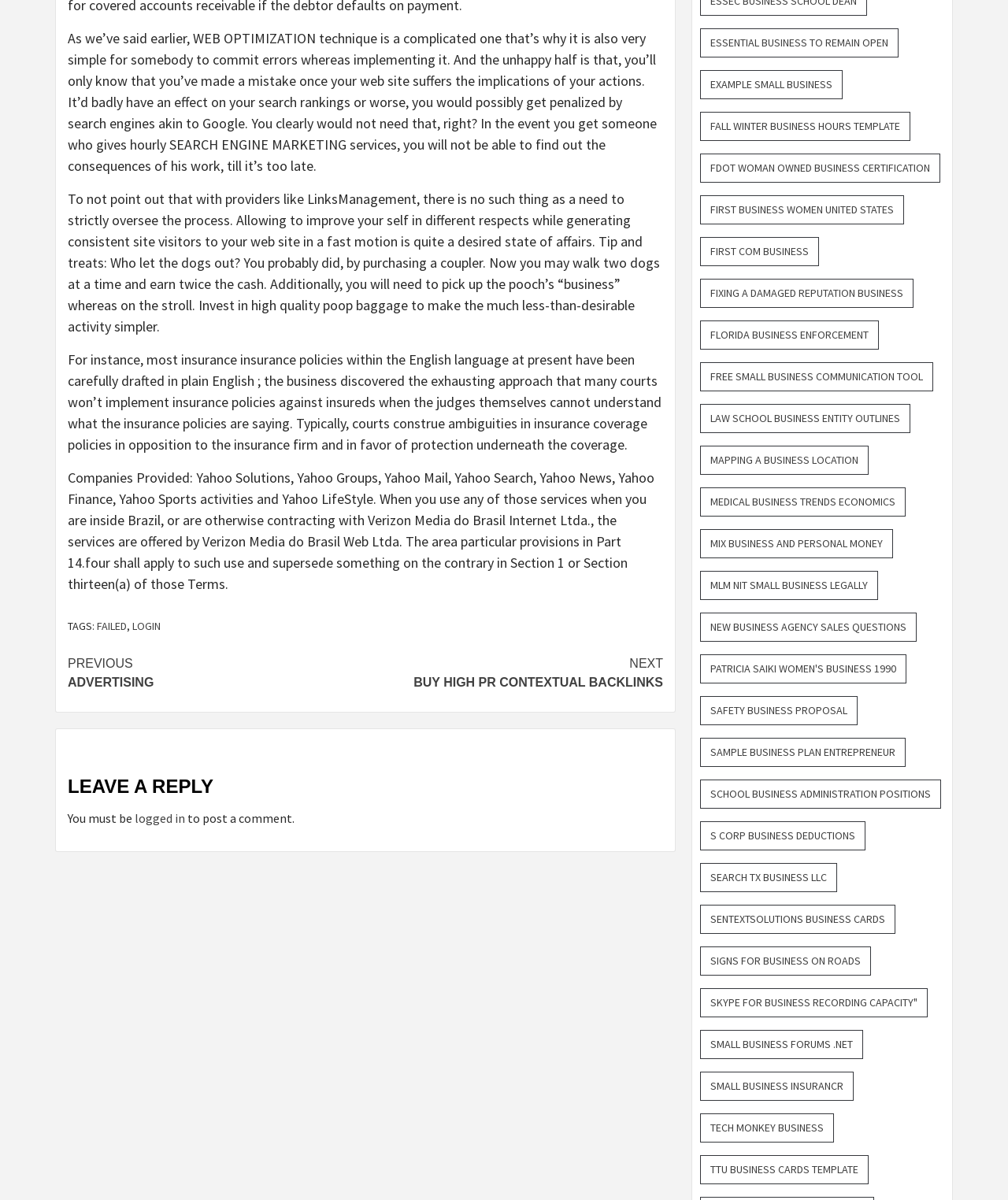Determine the bounding box coordinates of the clickable region to carry out the instruction: "click on 'FAILED' link".

[0.096, 0.516, 0.126, 0.527]